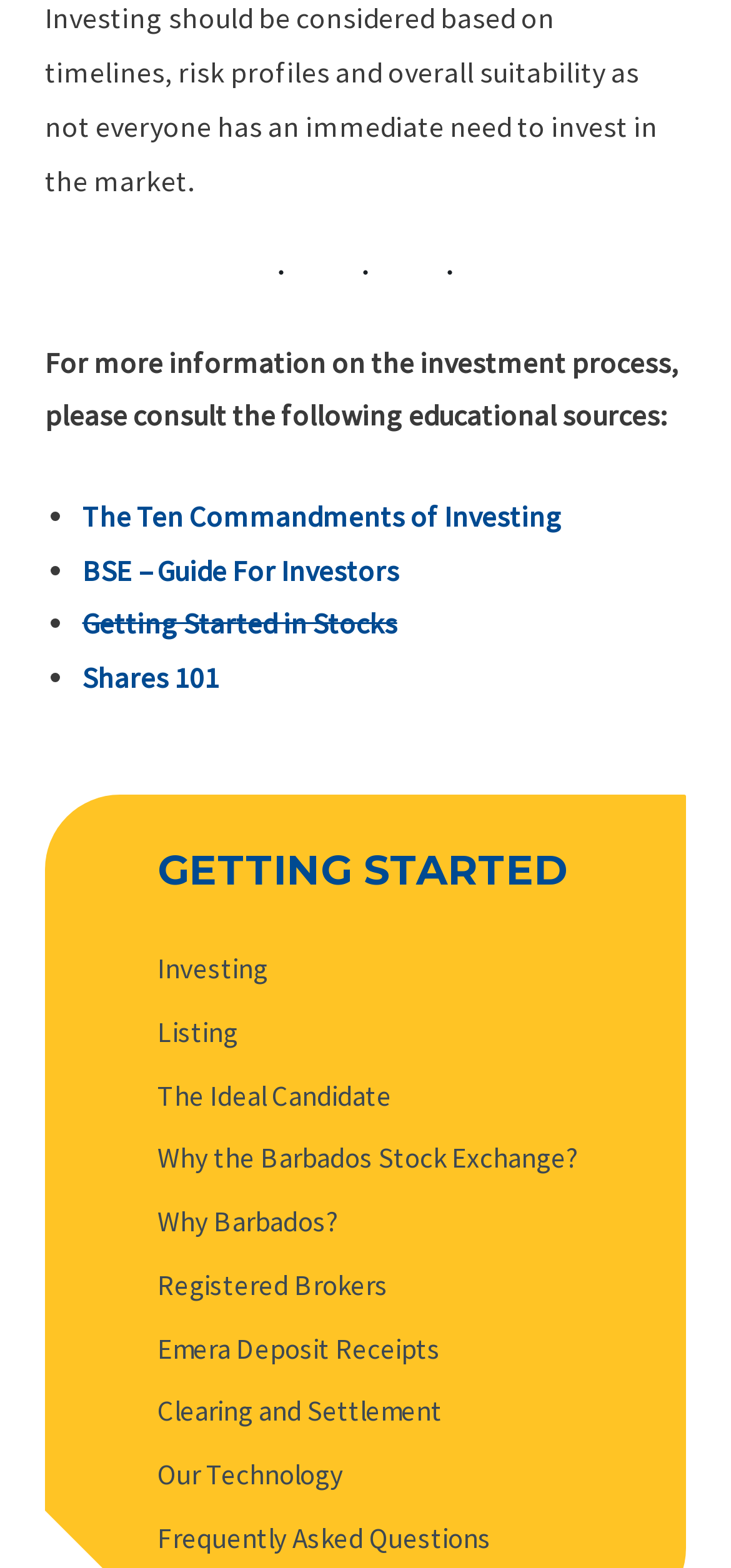Locate the bounding box coordinates of the clickable area to execute the instruction: "Check out the Frequently Asked Questions". Provide the coordinates as four float numbers between 0 and 1, represented as [left, top, right, bottom].

[0.215, 0.969, 0.671, 0.992]